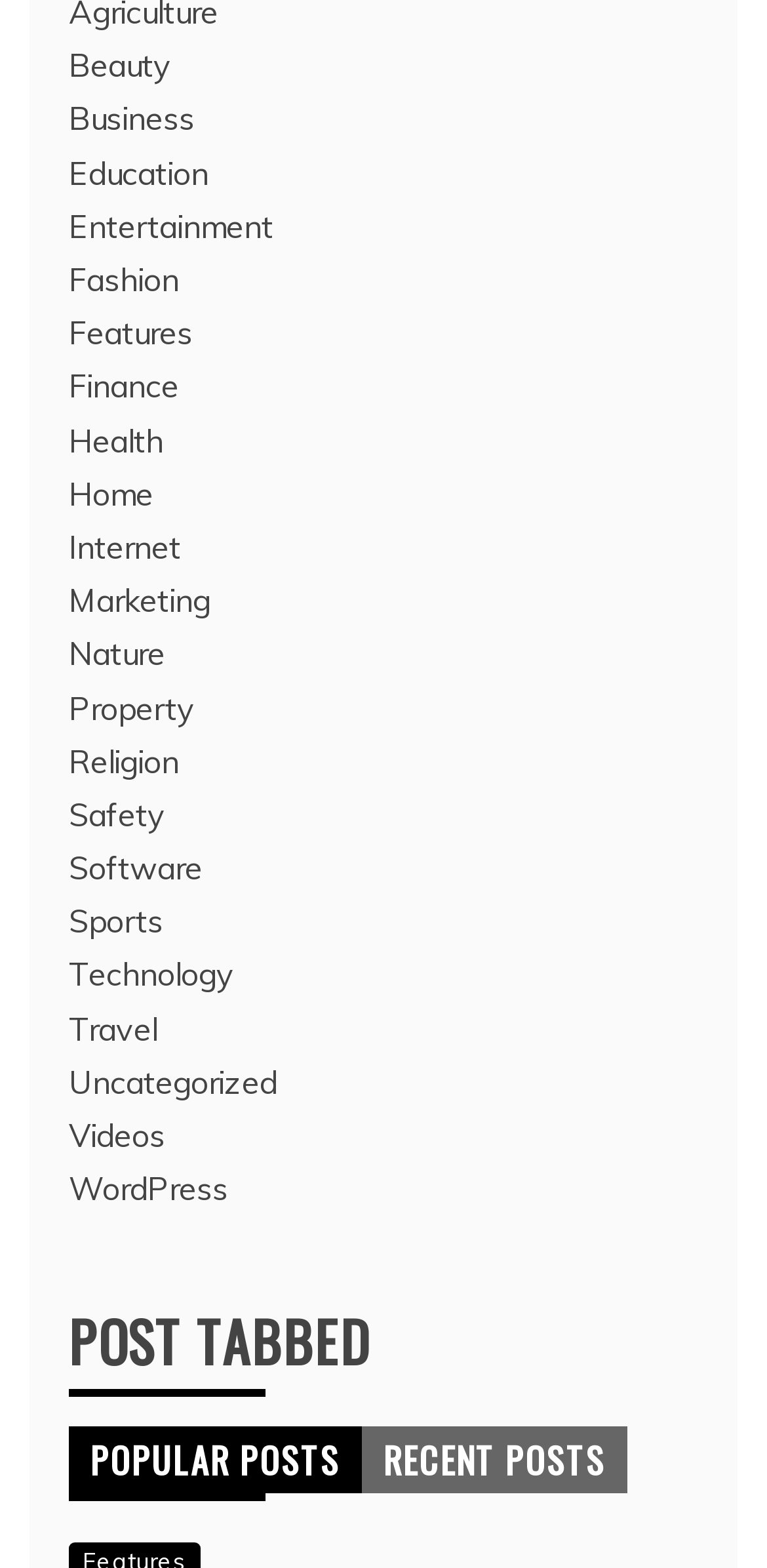Given the webpage screenshot and the description, determine the bounding box coordinates (top-left x, top-left y, bottom-right x, bottom-right y) that define the location of the UI element matching this description: Recent Posts

[0.5, 0.915, 0.79, 0.947]